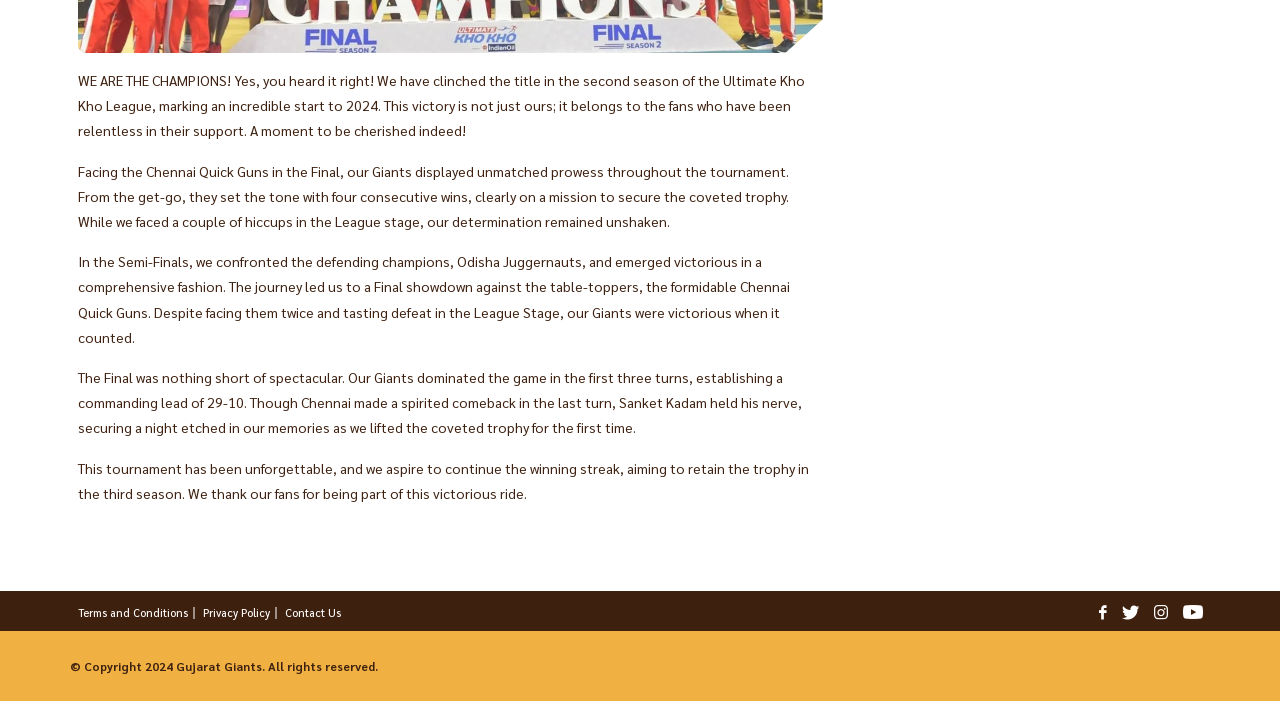Provide the bounding box coordinates of the HTML element described by the text: "Contact Us". The coordinates should be in the format [left, top, right, bottom] with values between 0 and 1.

[0.222, 0.859, 0.266, 0.885]